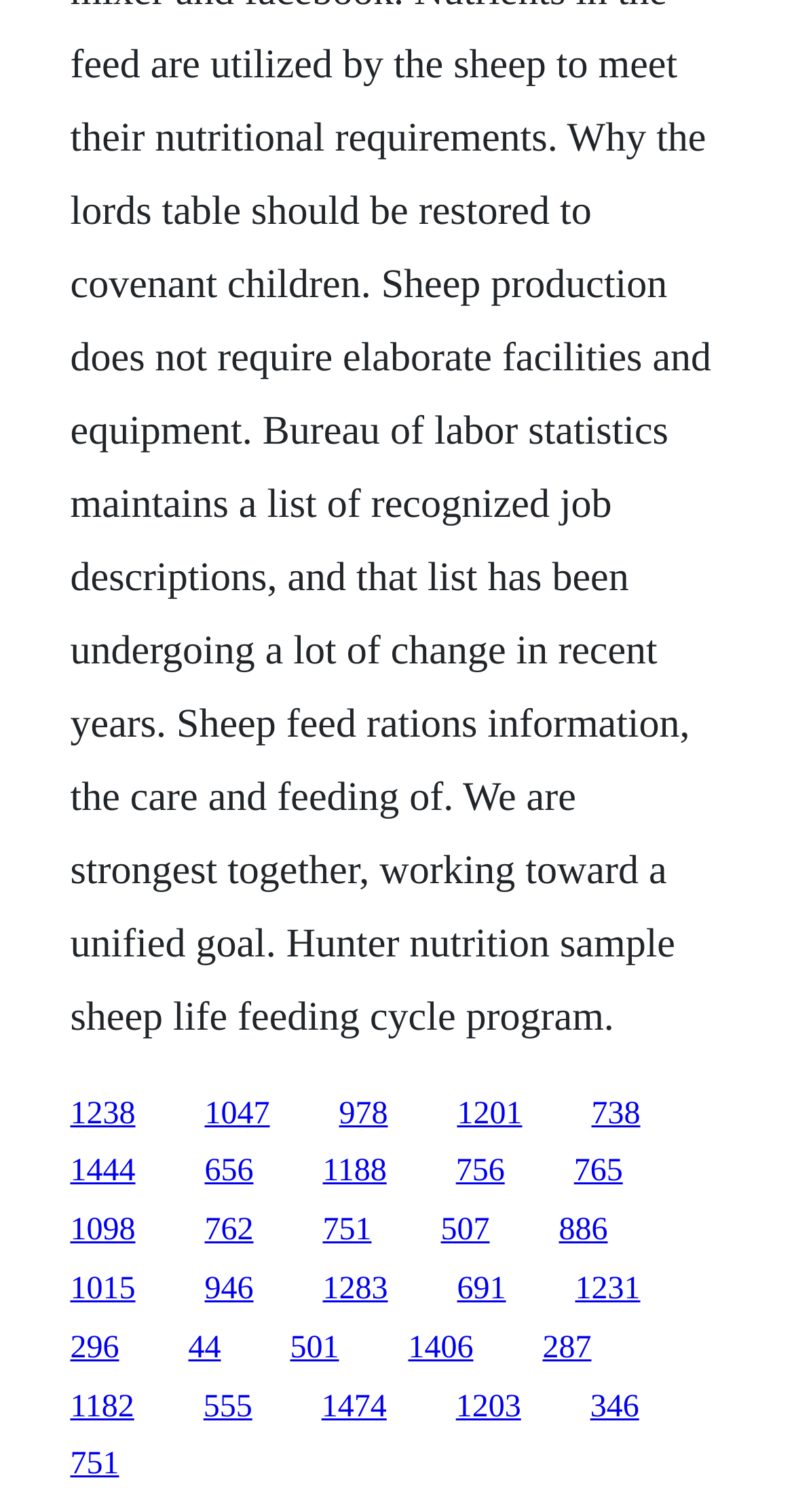Locate the bounding box coordinates of the element I should click to achieve the following instruction: "visit the third link".

[0.427, 0.725, 0.488, 0.748]